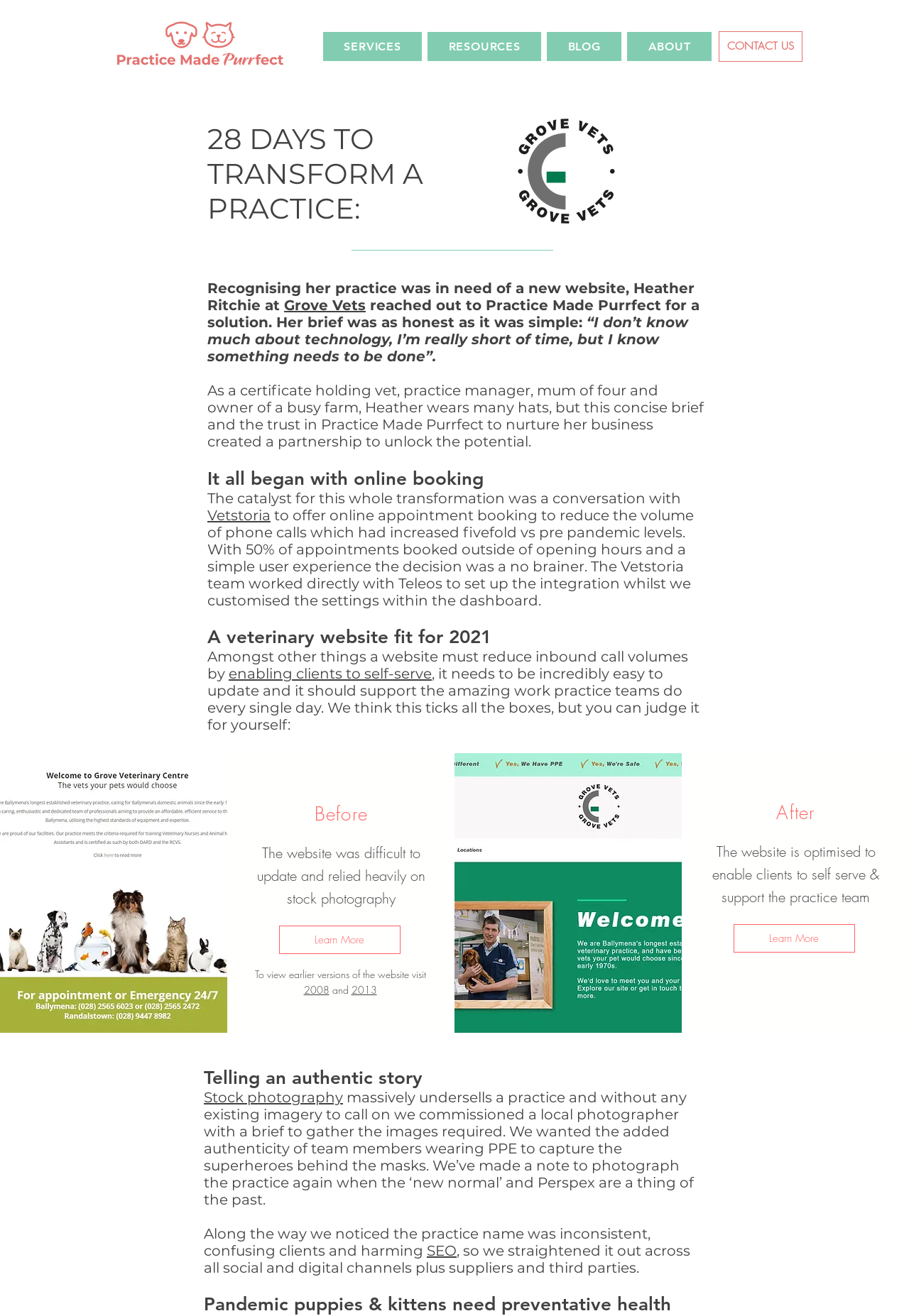Please identify the primary heading on the webpage and return its text.

28 DAYS TO TRANSFORM A PRACTICE: